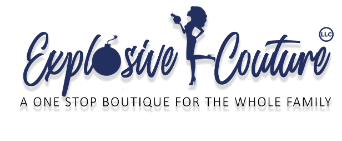Provide a thorough and detailed caption for the image.

The image features the logo of "Explosive Couture," a boutique brand characterized by its vibrant and playful design. The logo prominently showcases the brand name in a bold, stylized font that intertwines a sense of fun and fashion, accompanied by a graphic of a young girl holding a cocktail, representing a stylish and lively atmosphere. Beneath the brand name is the tagline "A One Stop Boutique for the Whole Family," which emphasizes the inclusive nature of the boutique, catering to diverse family needs. The color palette primarily uses navy blue, giving the logo a sophisticated yet approachable feel. This logo reflects the boutique's mission to provide trendy and stylish clothing for all ages, encapsulating the essence of contemporary fashion.